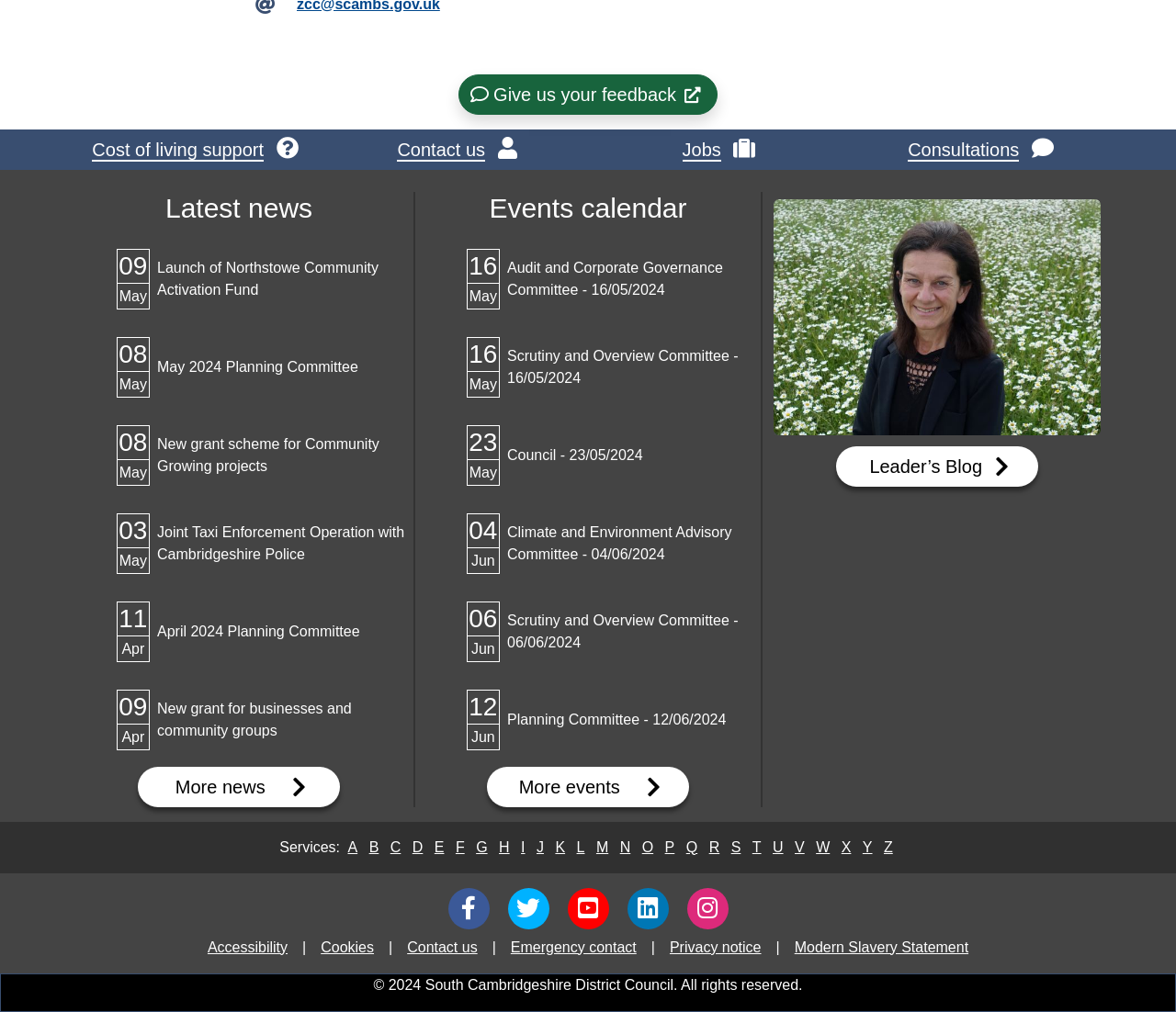Examine the screenshot and answer the question in as much detail as possible: What is the purpose of the 'Give us feedback' button?

The 'Give us feedback' button is located at the top of the webpage, indicating that it is a call-to-action element. Its purpose is to allow users to provide feedback, which suggests that the website values user input and is open to improvement.